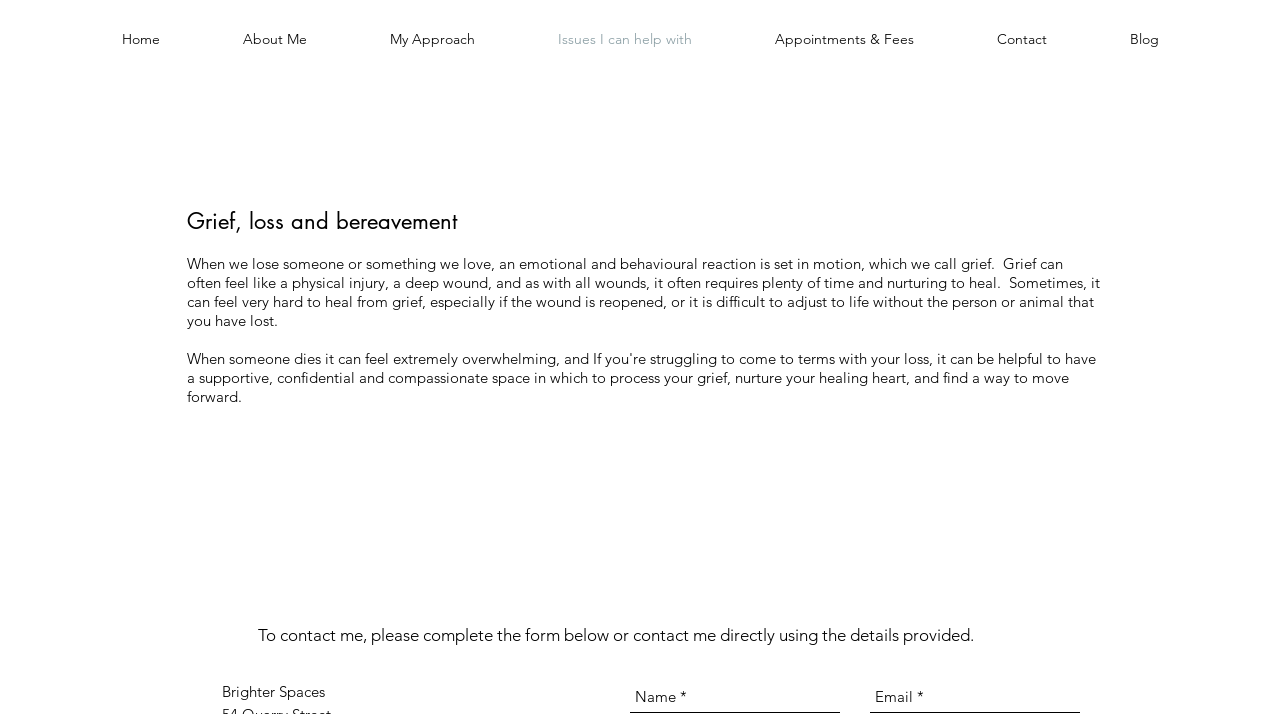Please provide a short answer using a single word or phrase for the question:
What is the main topic of this website?

Grief, loss and bereavement